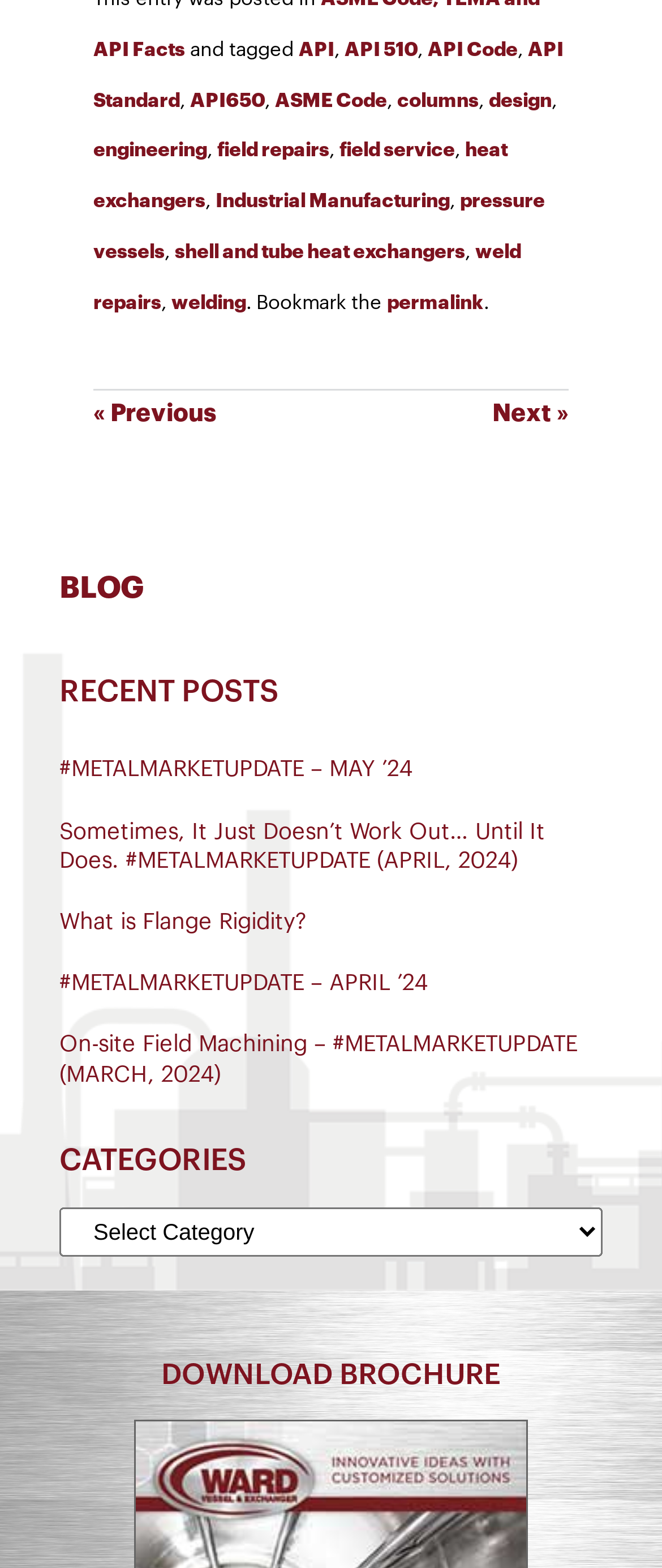Locate the bounding box coordinates of the clickable element to fulfill the following instruction: "visit API Code page". Provide the coordinates as four float numbers between 0 and 1 in the format [left, top, right, bottom].

[0.646, 0.025, 0.782, 0.038]